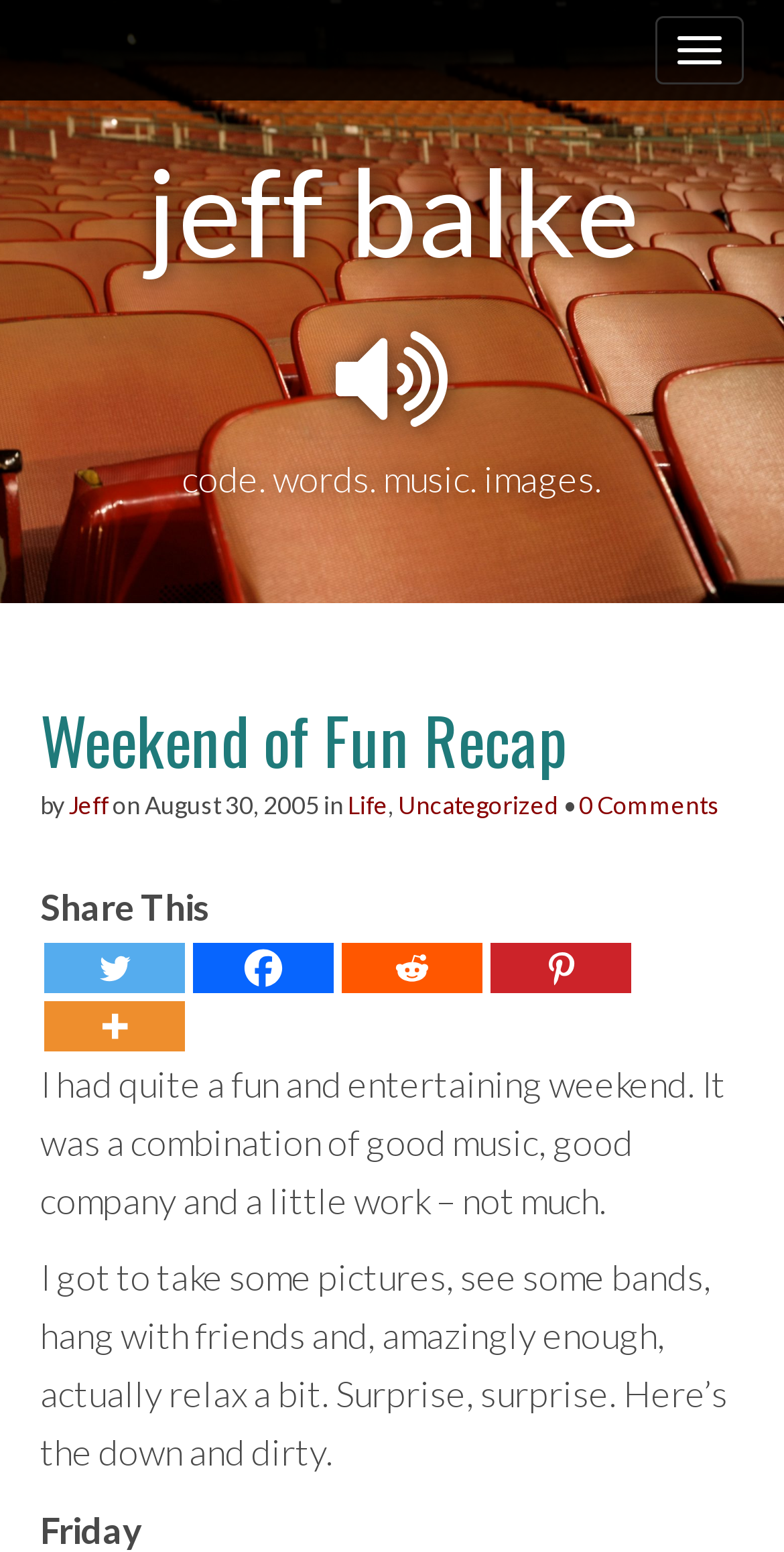Using the given element description, provide the bounding box coordinates (top-left x, top-left y, bottom-right x, bottom-right y) for the corresponding UI element in the screenshot: aria-label="Facebook" title="Facebook"

[0.246, 0.607, 0.426, 0.64]